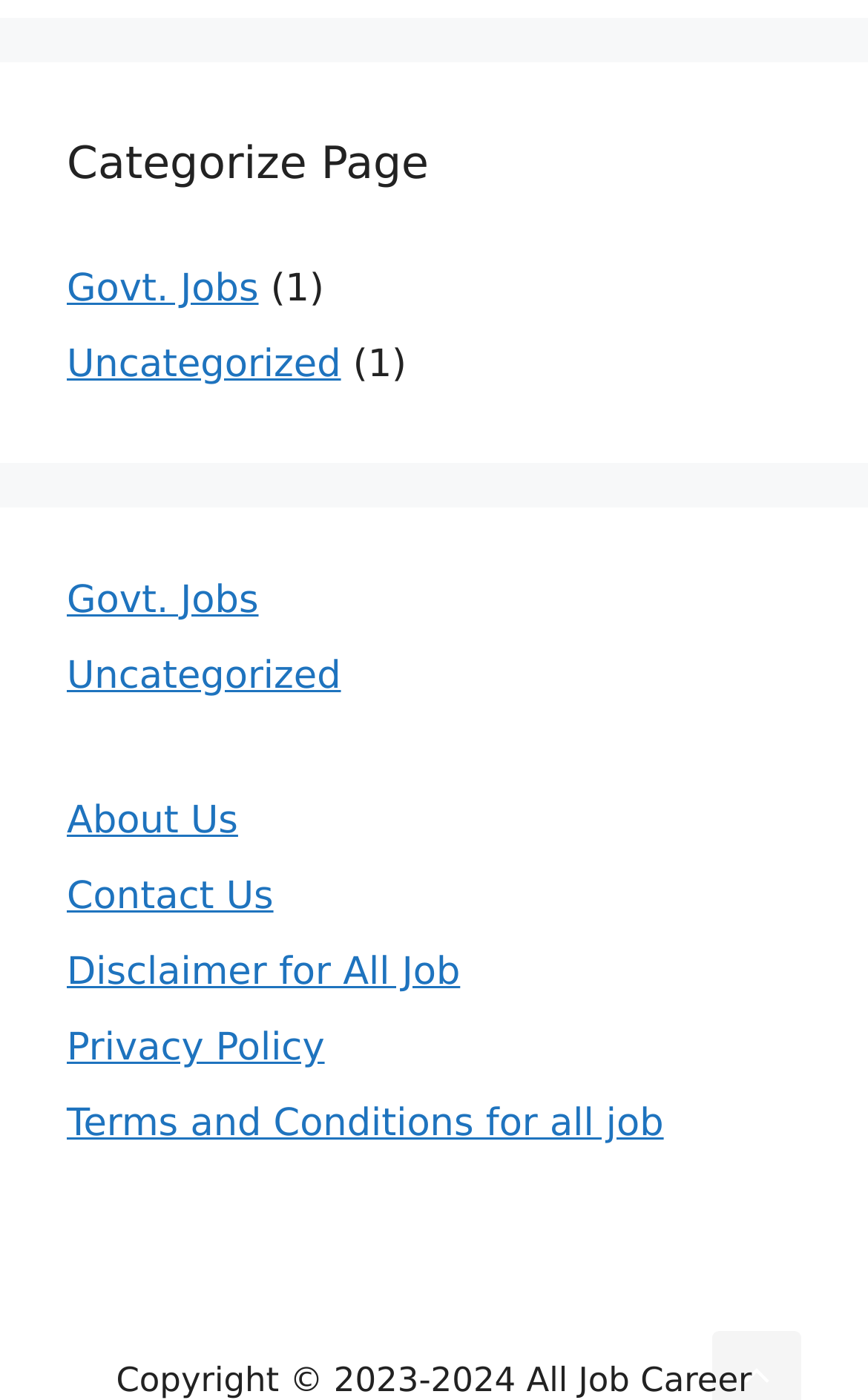How many complementary sections are present on the page?
From the screenshot, provide a brief answer in one word or phrase.

3